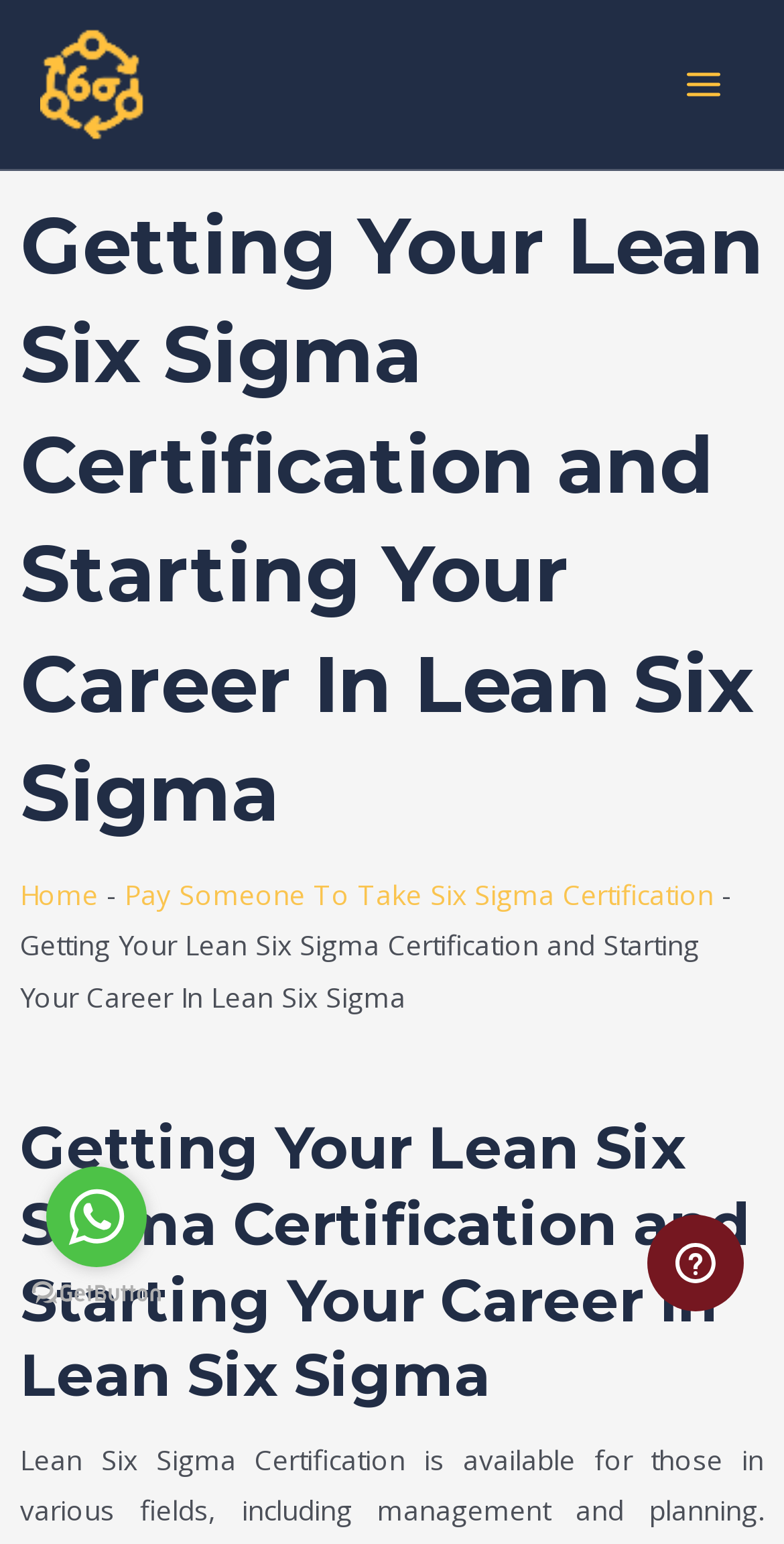What is the name of the certification?
Please use the image to provide an in-depth answer to the question.

The name of the certification can be found in the main heading of the webpage, which is 'Getting Your Lean Six Sigma Certification and Starting Your Career In Lean Six Sigma'.